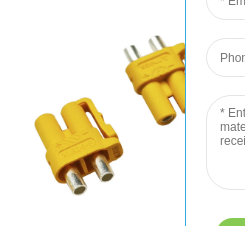Provide a short, one-word or phrase answer to the question below:
What is the model of the connectors?

LFB40